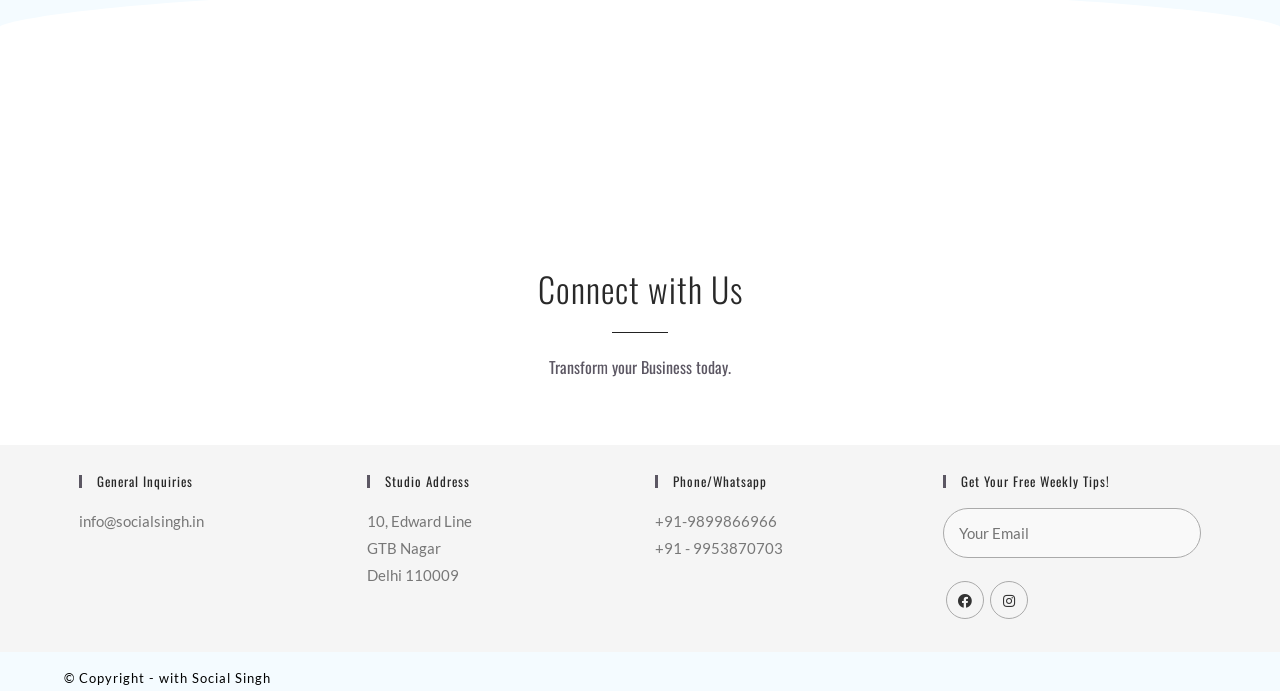Respond to the question below with a concise word or phrase:
What social media platforms are available?

Facebook, Instagram